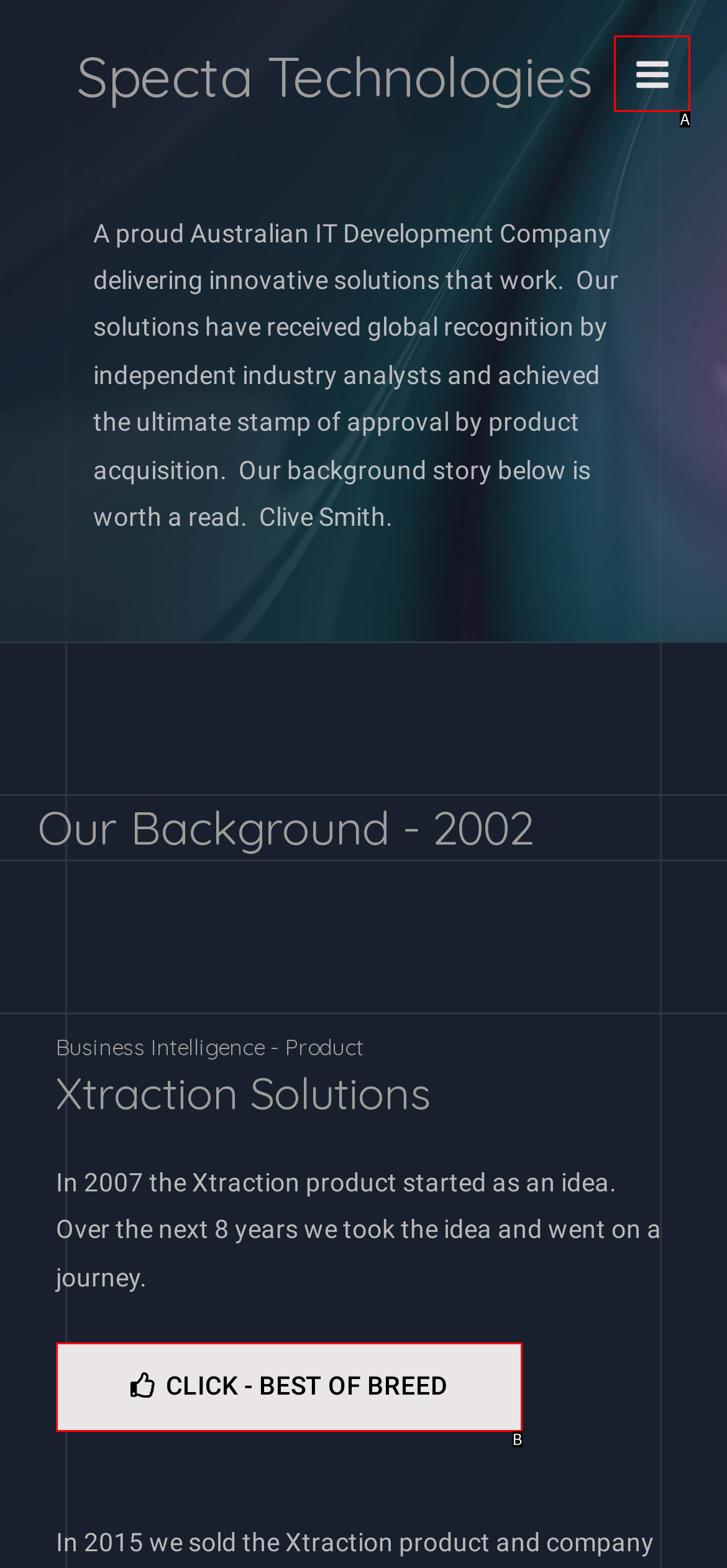Select the letter of the HTML element that best fits the description: Click - Best of Breed
Answer with the corresponding letter from the provided choices.

B